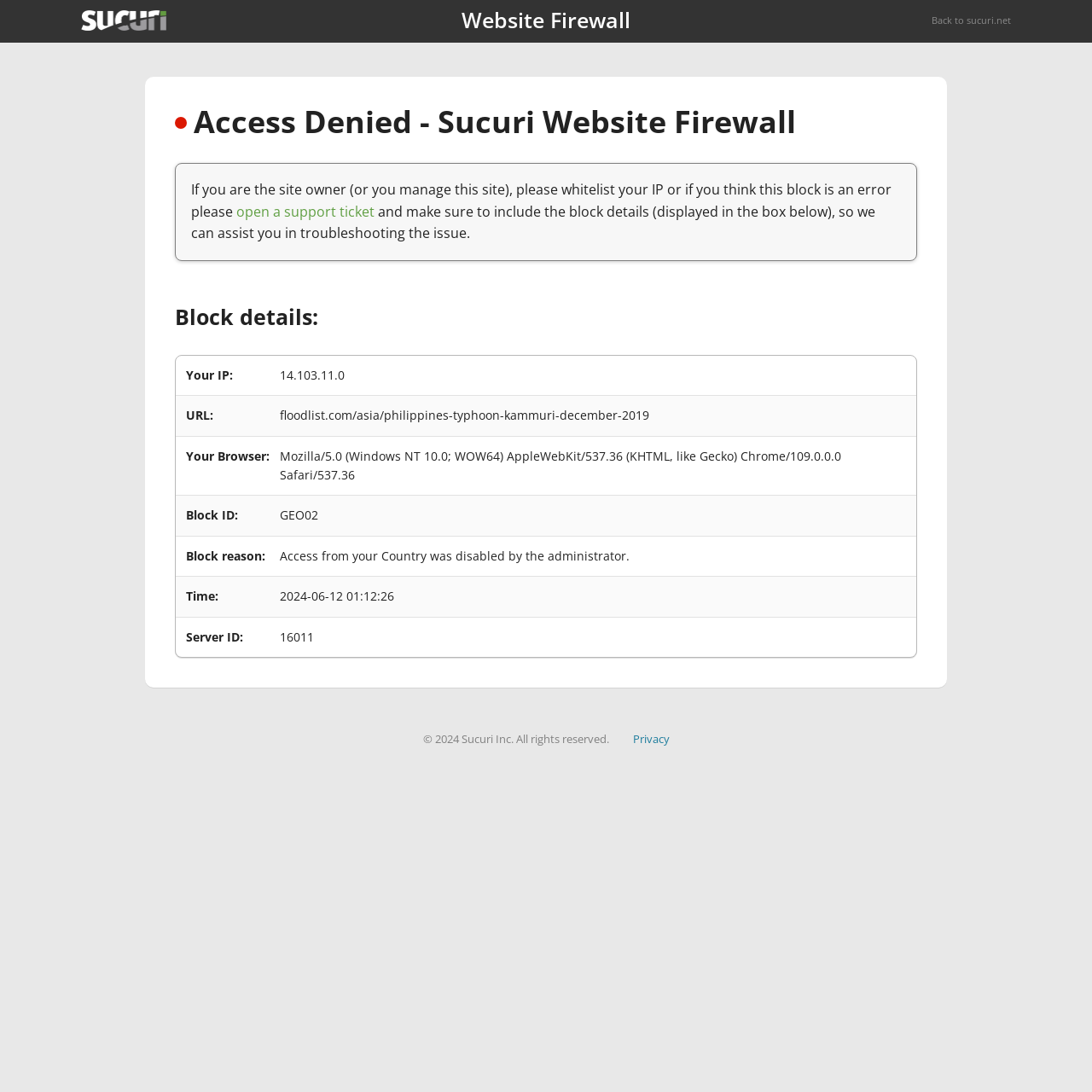What is the URL that was blocked?
Answer the question with a single word or phrase derived from the image.

floodlist.com/asia/philippines-typhoon-kammuri-december-2019